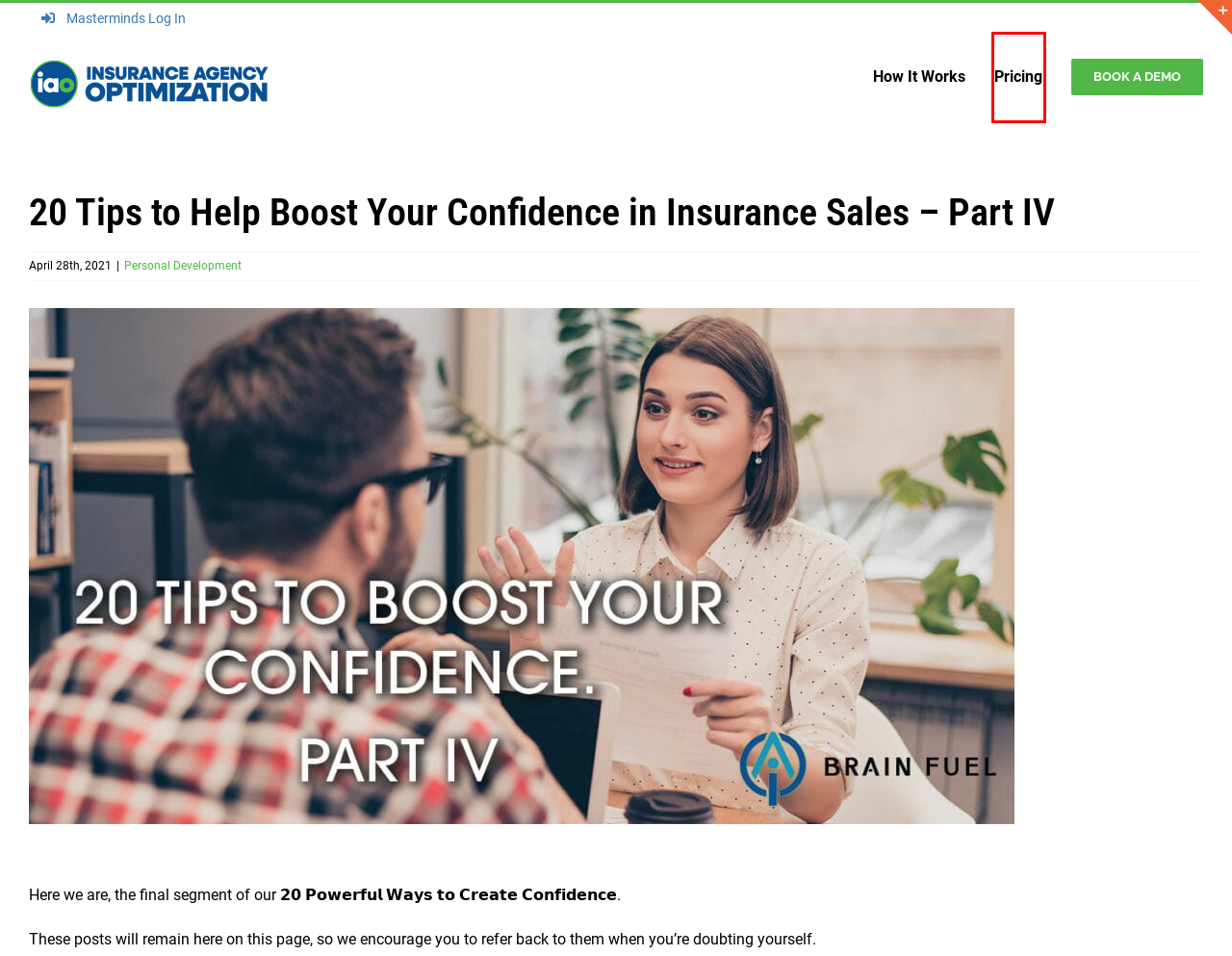With the provided screenshot showing a webpage and a red bounding box, determine which webpage description best fits the new page that appears after clicking the element inside the red box. Here are the options:
A. Simplify Your Insurance Agency
B. Insurance Agency Optimization
C. Insurance Agency Systems and Processes
D. Team Member Training and Accountability
E. Personal Development Archives | Insurance Agency Optimization
F. It's Not What You Say... (A vital tip for your insurance communication)
G. 12 Tips to Leverage Networking Events for Your Agency
H. 20 Tips to Help Boost Your Confidence in Insurance Sales

C